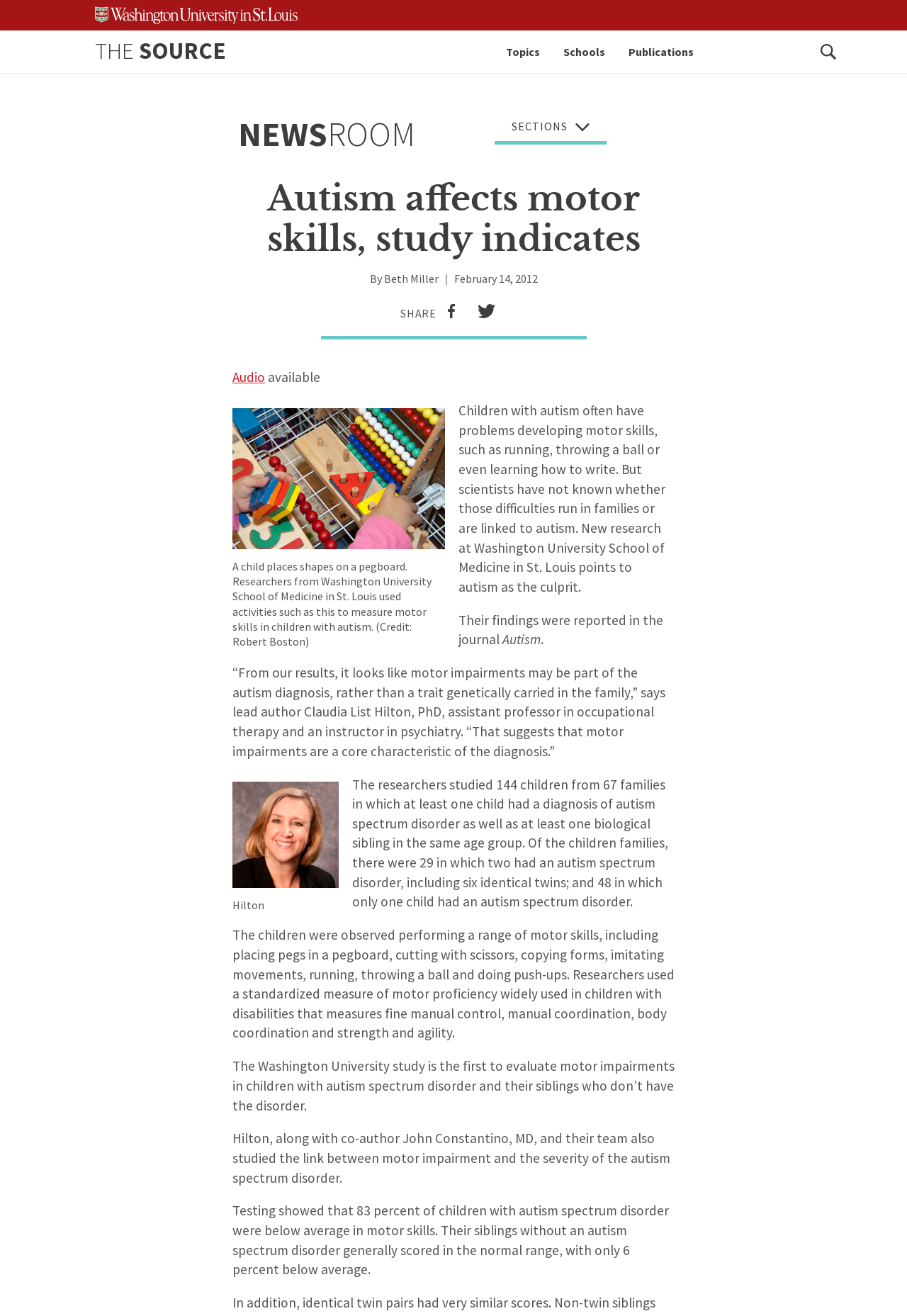What is the name of the journal where the findings were reported?
We need a detailed and exhaustive answer to the question. Please elaborate.

I looked for the answer in the static text 'Their findings were reported in the journal...' but the name of the journal is not specified.